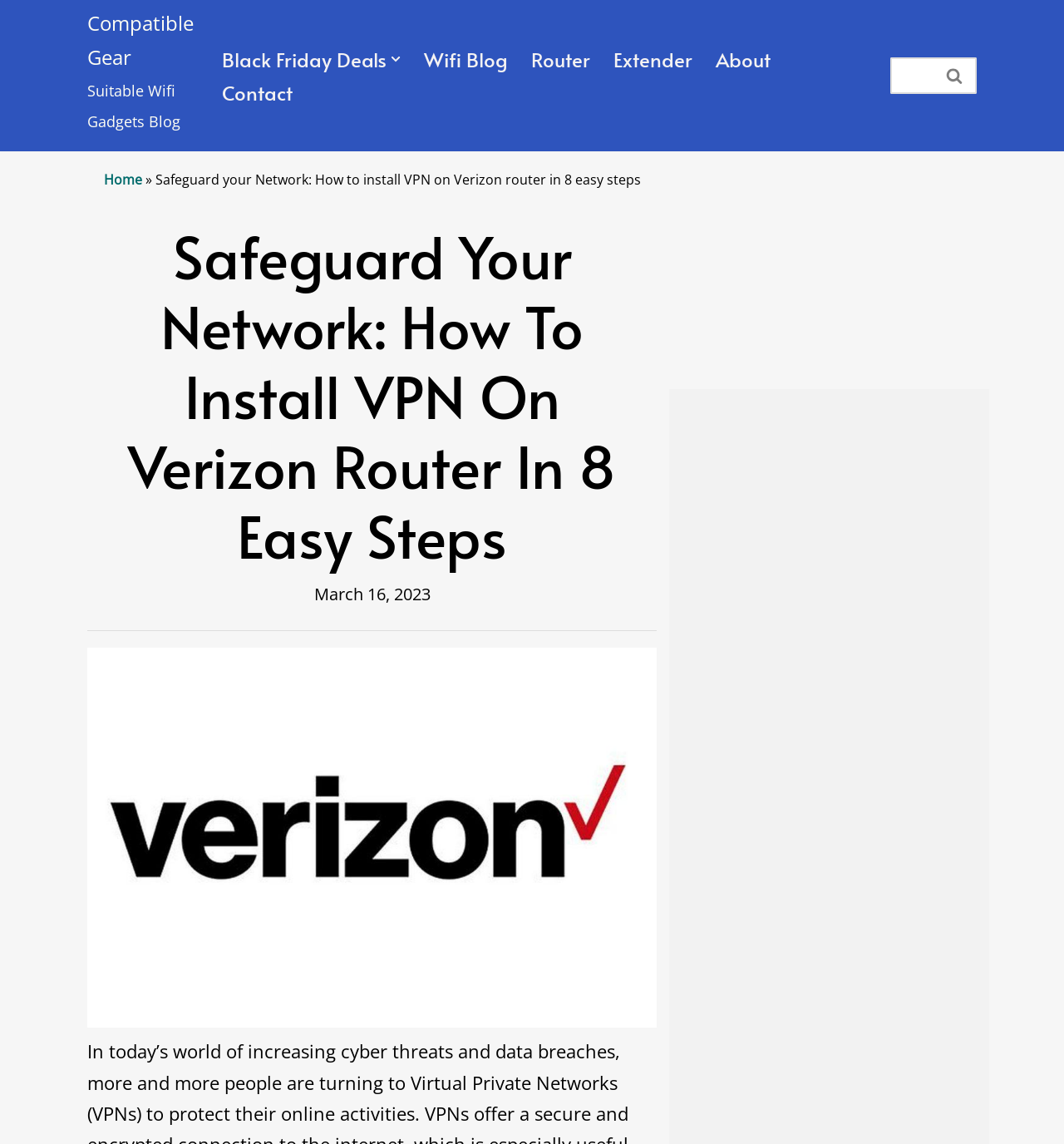Give a concise answer of one word or phrase to the question: 
What is the name of the blog?

Compatible Gear Suitable Wifi Gadgets Blog